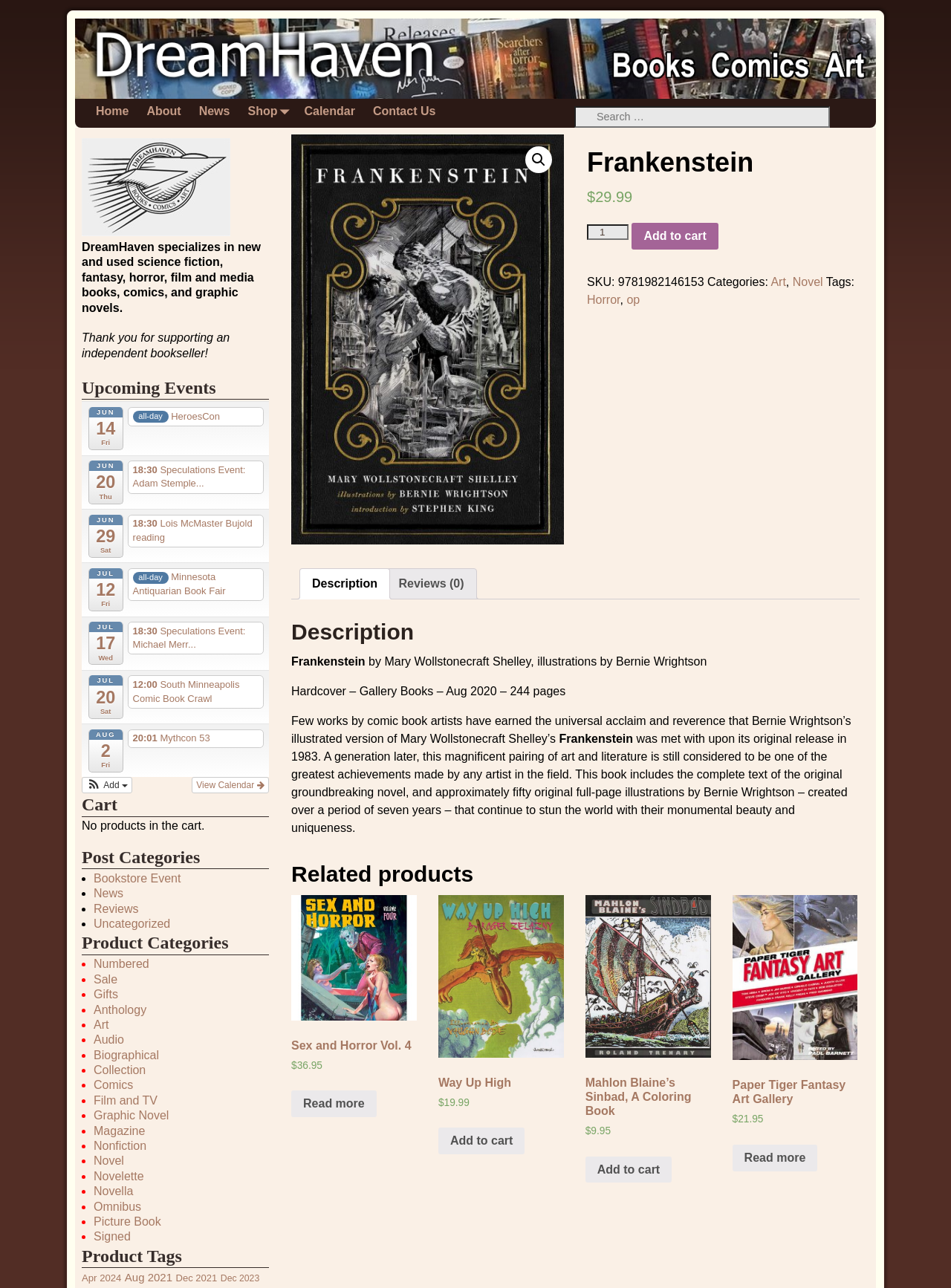Identify the bounding box coordinates for the UI element described as: "Jun 20 Thu".

[0.093, 0.358, 0.129, 0.391]